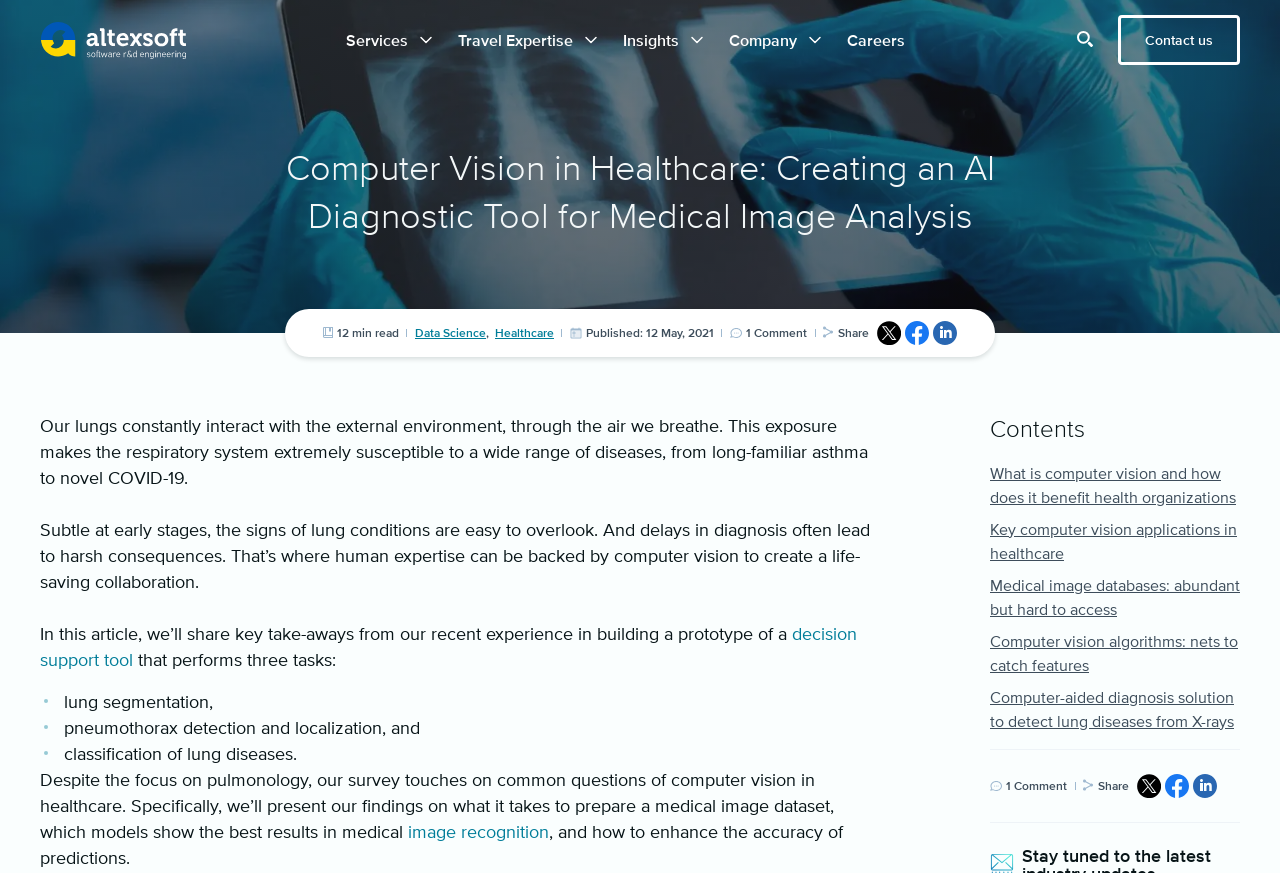Analyze the image and deliver a detailed answer to the question: What is the estimated reading time of the article?

The estimated reading time of the article can be found near the top of the webpage, next to the heading, which says '12 min read'.